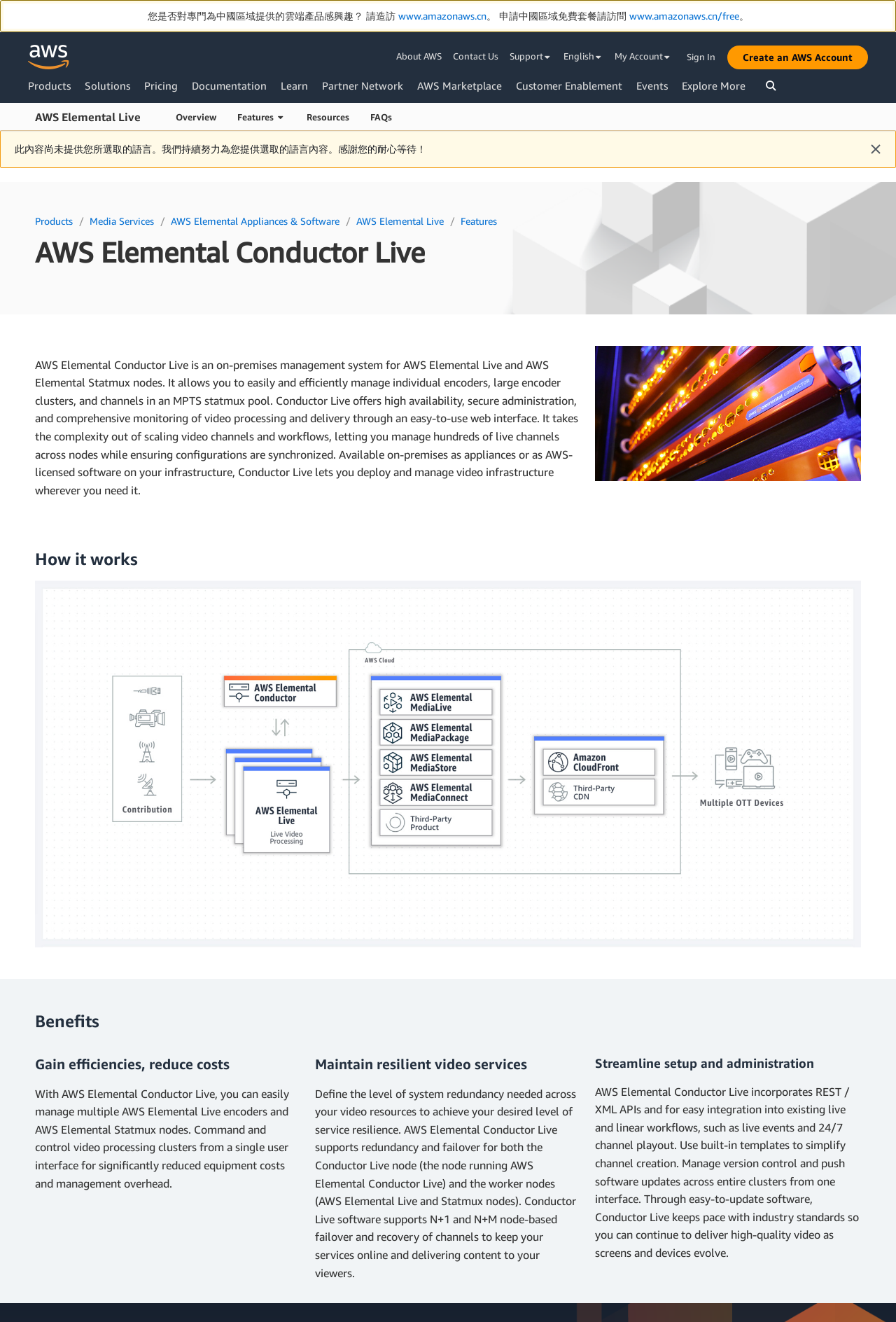What is the purpose of AWS Elemental Conductor Live?
Refer to the image and respond with a one-word or short-phrase answer.

To manage individual encoders and channels